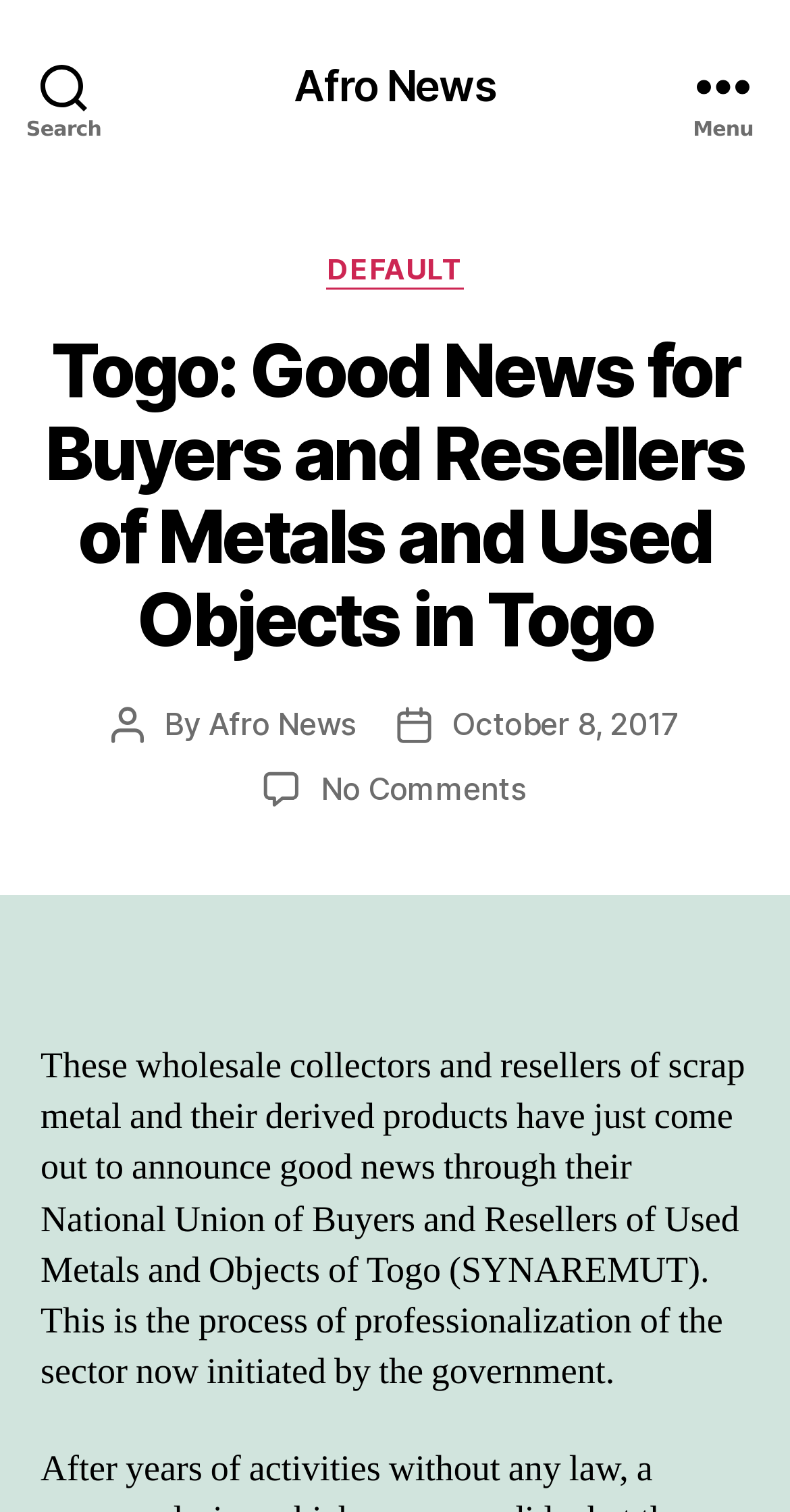Please extract and provide the main headline of the webpage.

Togo: Good News for Buyers and Resellers of Metals and Used Objects in Togo